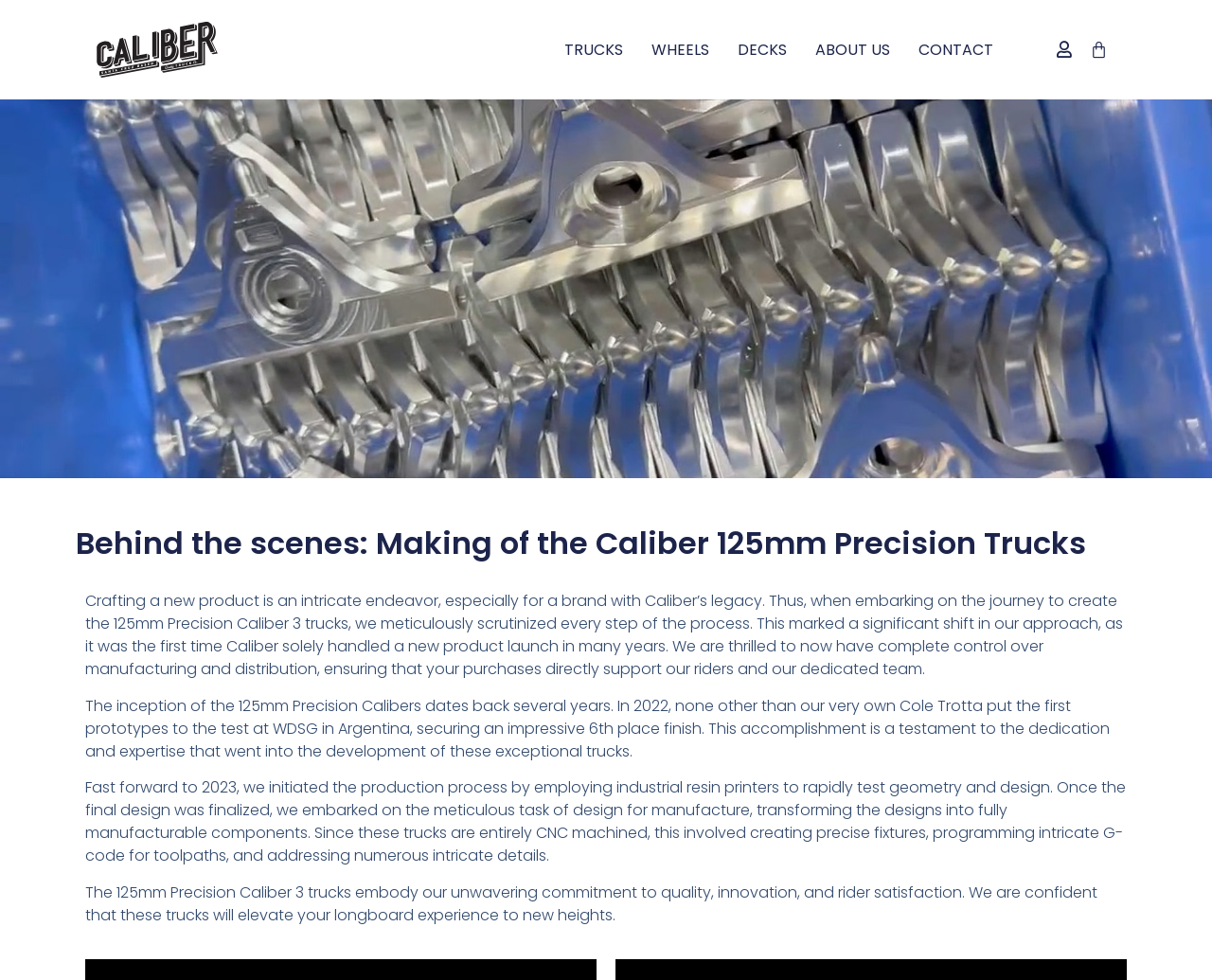Predict the bounding box of the UI element that fits this description: "TRUCKS".

[0.465, 0.038, 0.514, 0.063]